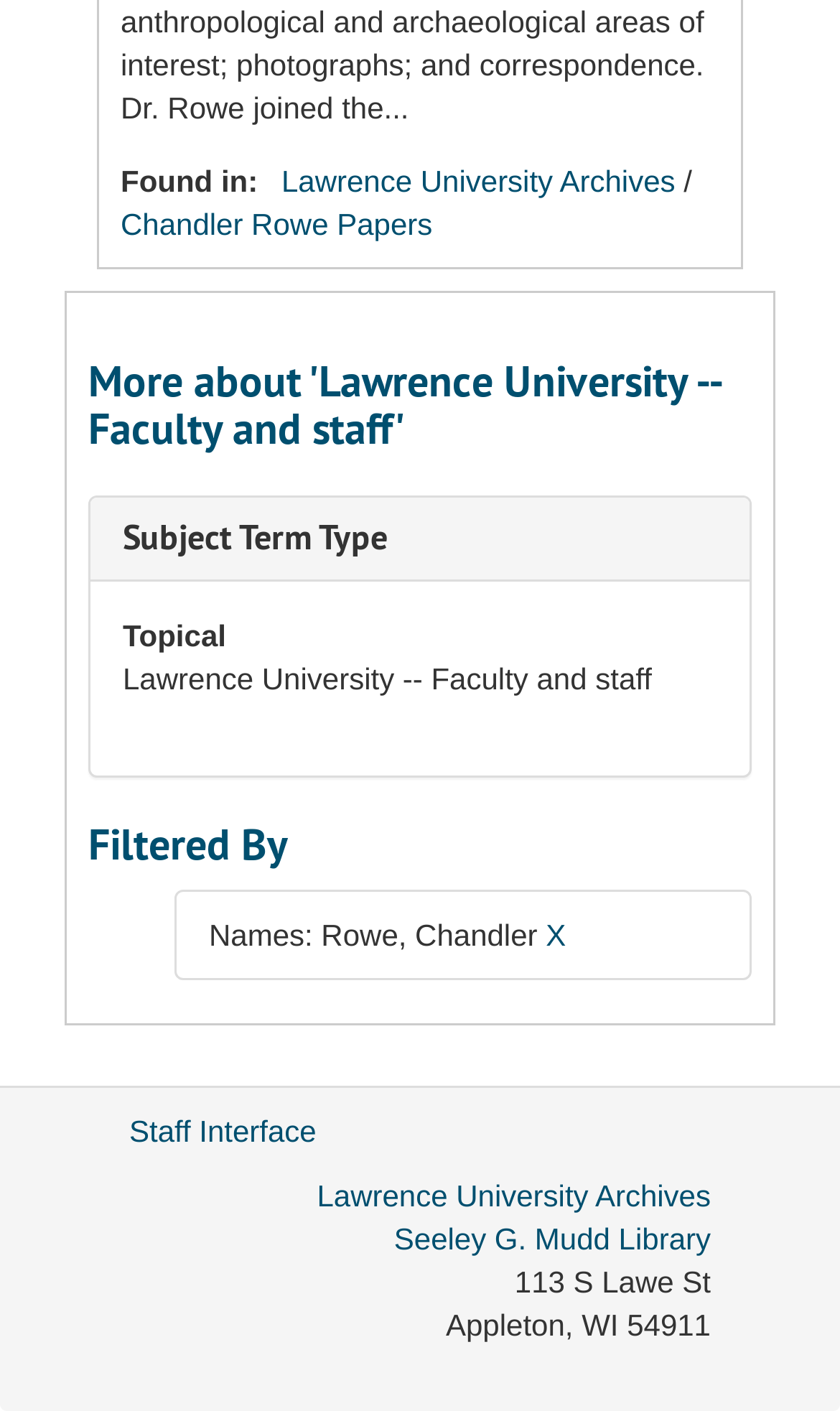Identify the bounding box for the described UI element. Provide the coordinates in (top-left x, top-left y, bottom-right x, bottom-right y) format with values ranging from 0 to 1: X

[0.65, 0.65, 0.674, 0.674]